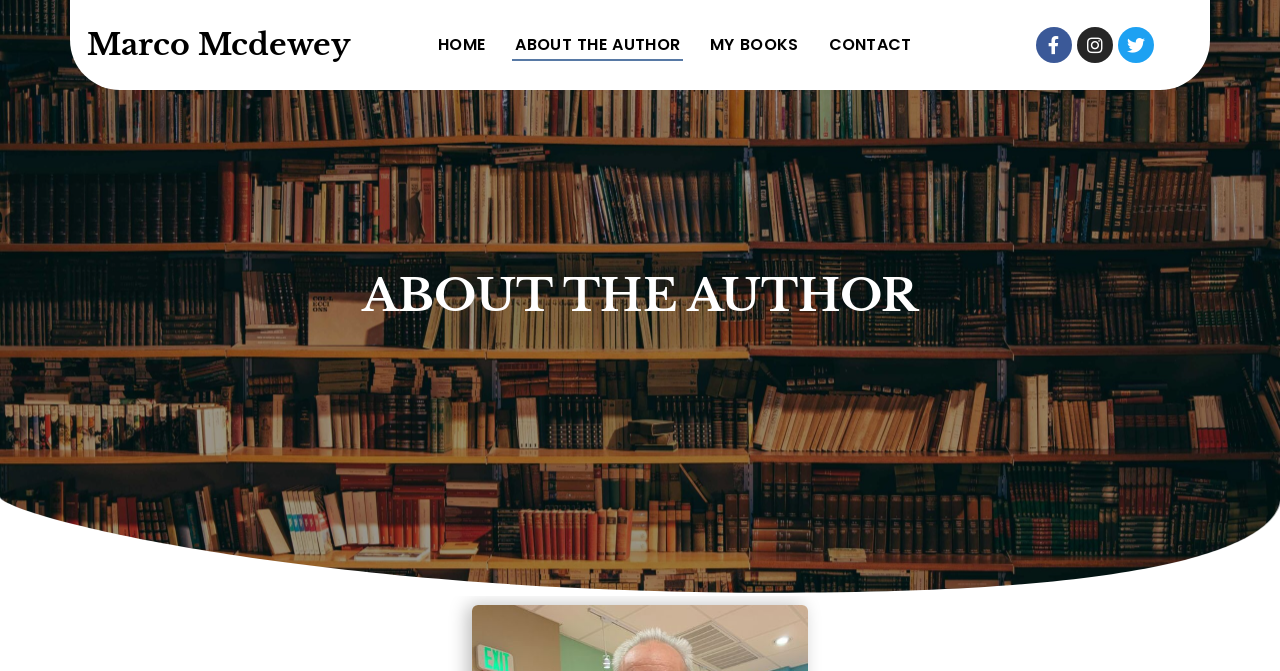Use a single word or phrase to answer the question: How many navigation links are there?

4